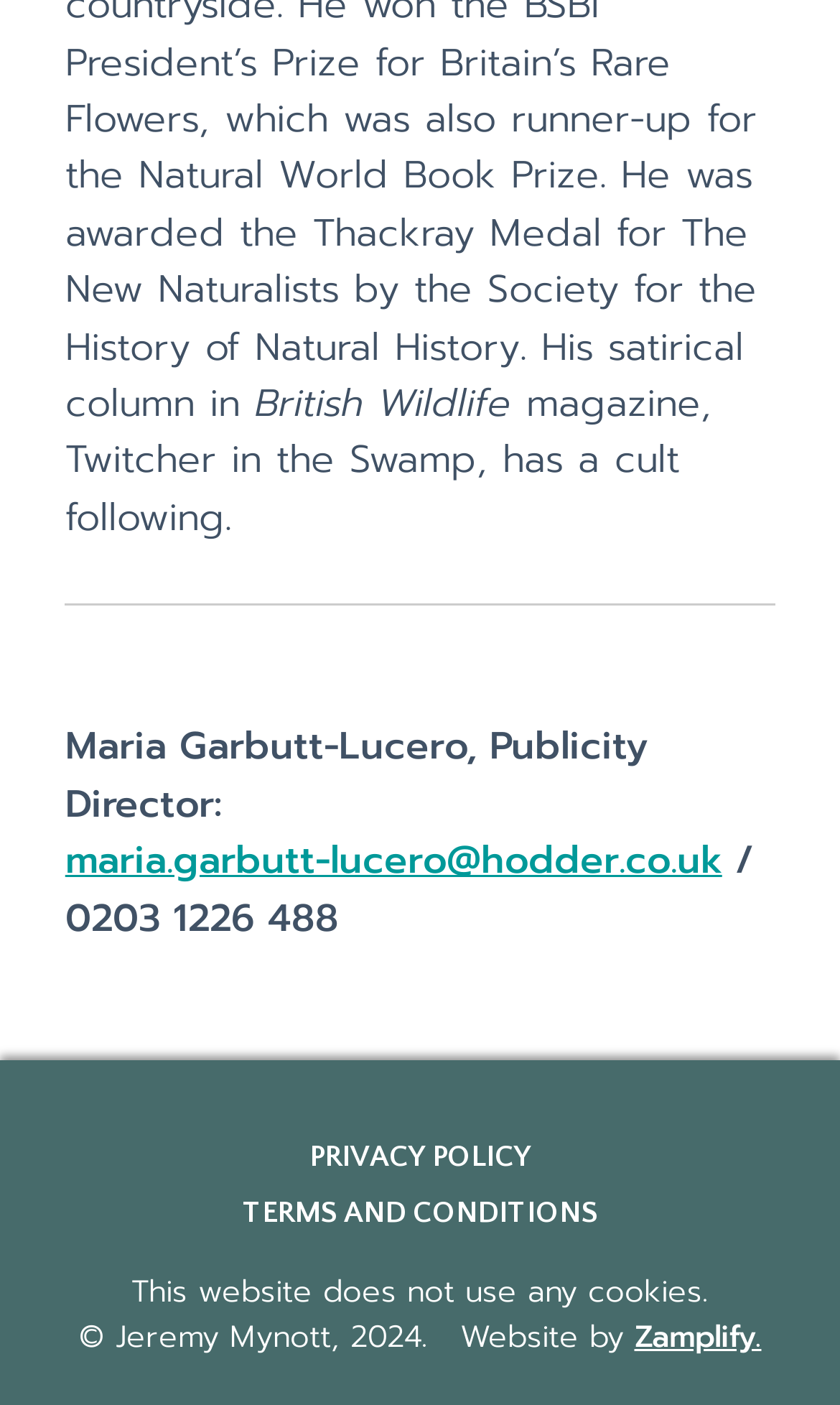What is the website's privacy policy?
Provide a detailed and extensive answer to the question.

The website's privacy policy can be found in the link element with the text 'PRIVACY POLICY' at the bottom of the webpage.